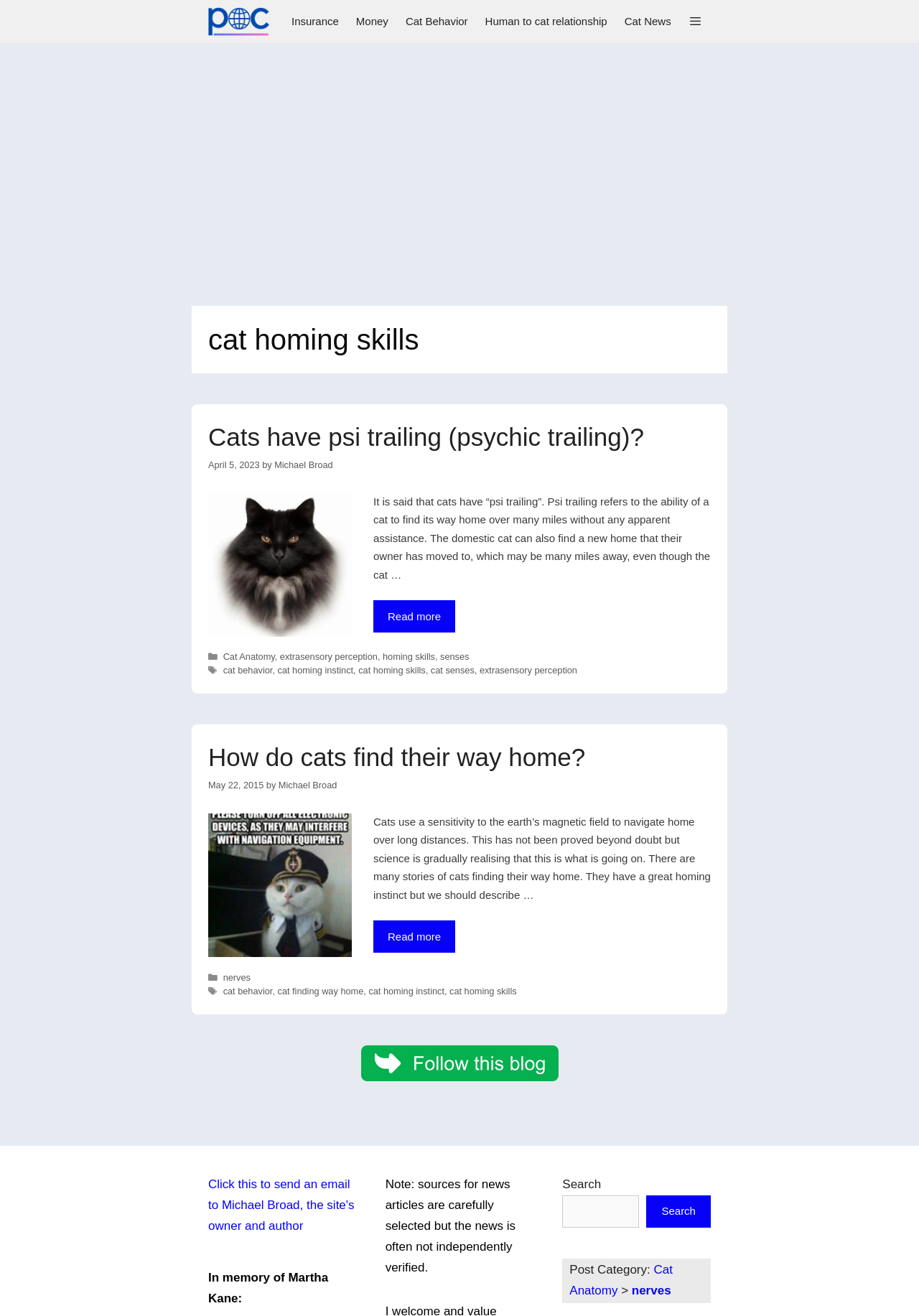How many articles are on this webpage?
Give a single word or phrase as your answer by examining the image.

2